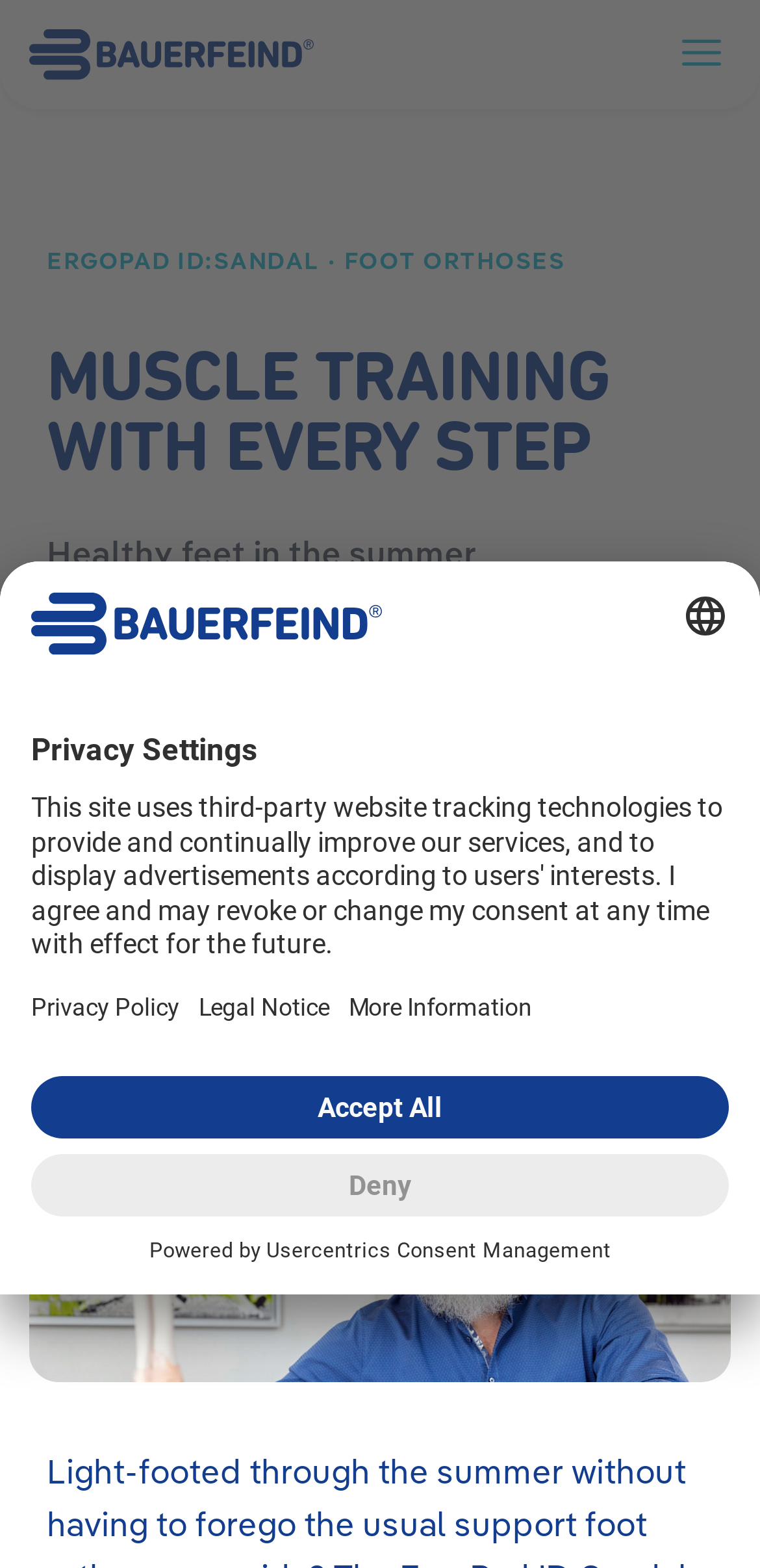What is the purpose of the ErgoPad ID:Sandal?
Based on the visual details in the image, please answer the question thoroughly.

The webpage mentions that the ErgoPad ID:Sandal is a perfect solution for patients with foot orthoses who want to wear open sandals. This suggests that the purpose of the product is to provide a solution for patients with foot orthoses.